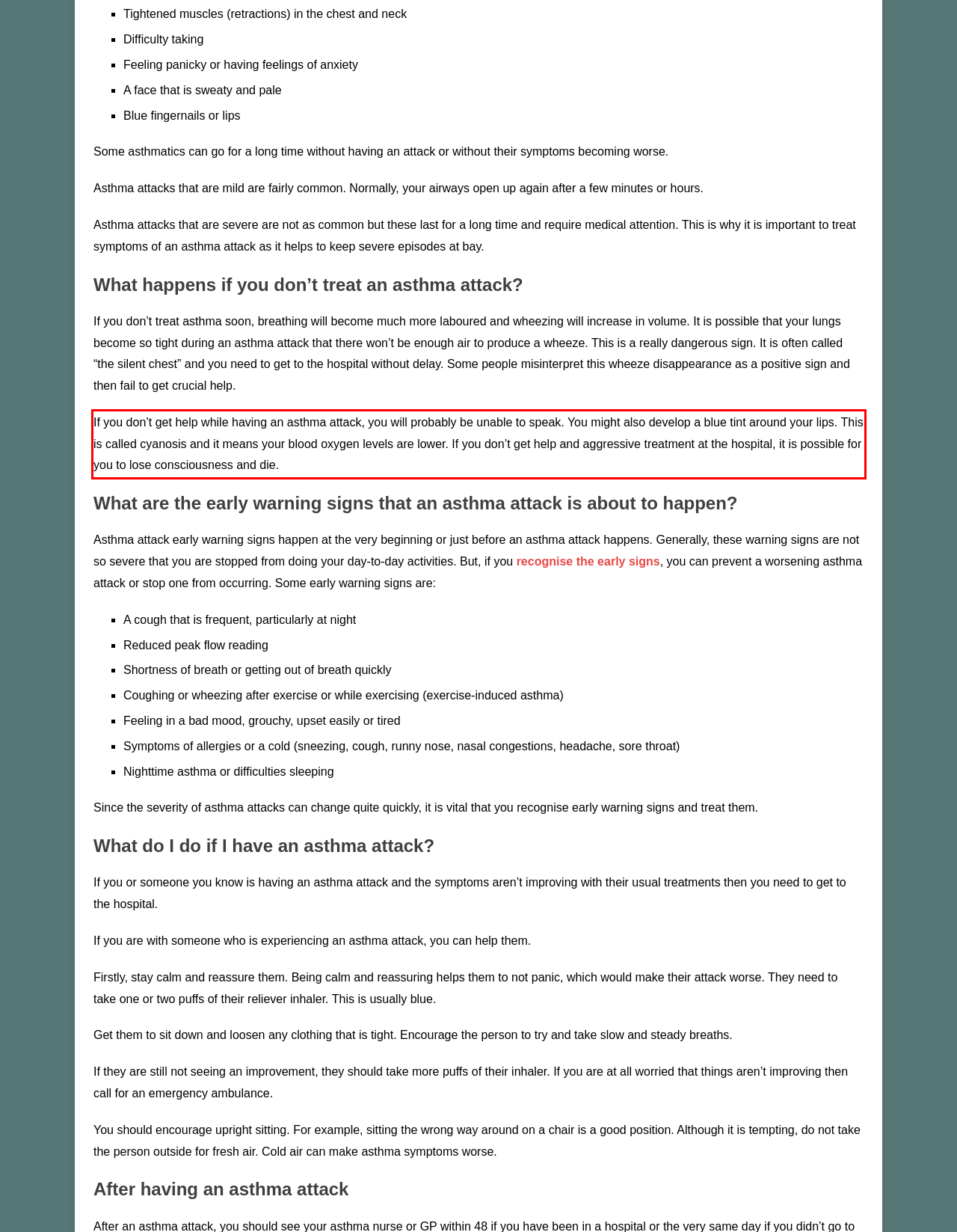Please extract the text content from the UI element enclosed by the red rectangle in the screenshot.

If you don’t get help while having an asthma attack, you will probably be unable to speak. You might also develop a blue tint around your lips. This is called cyanosis and it means your blood oxygen levels are lower. If you don’t get help and aggressive treatment at the hospital, it is possible for you to lose consciousness and die.